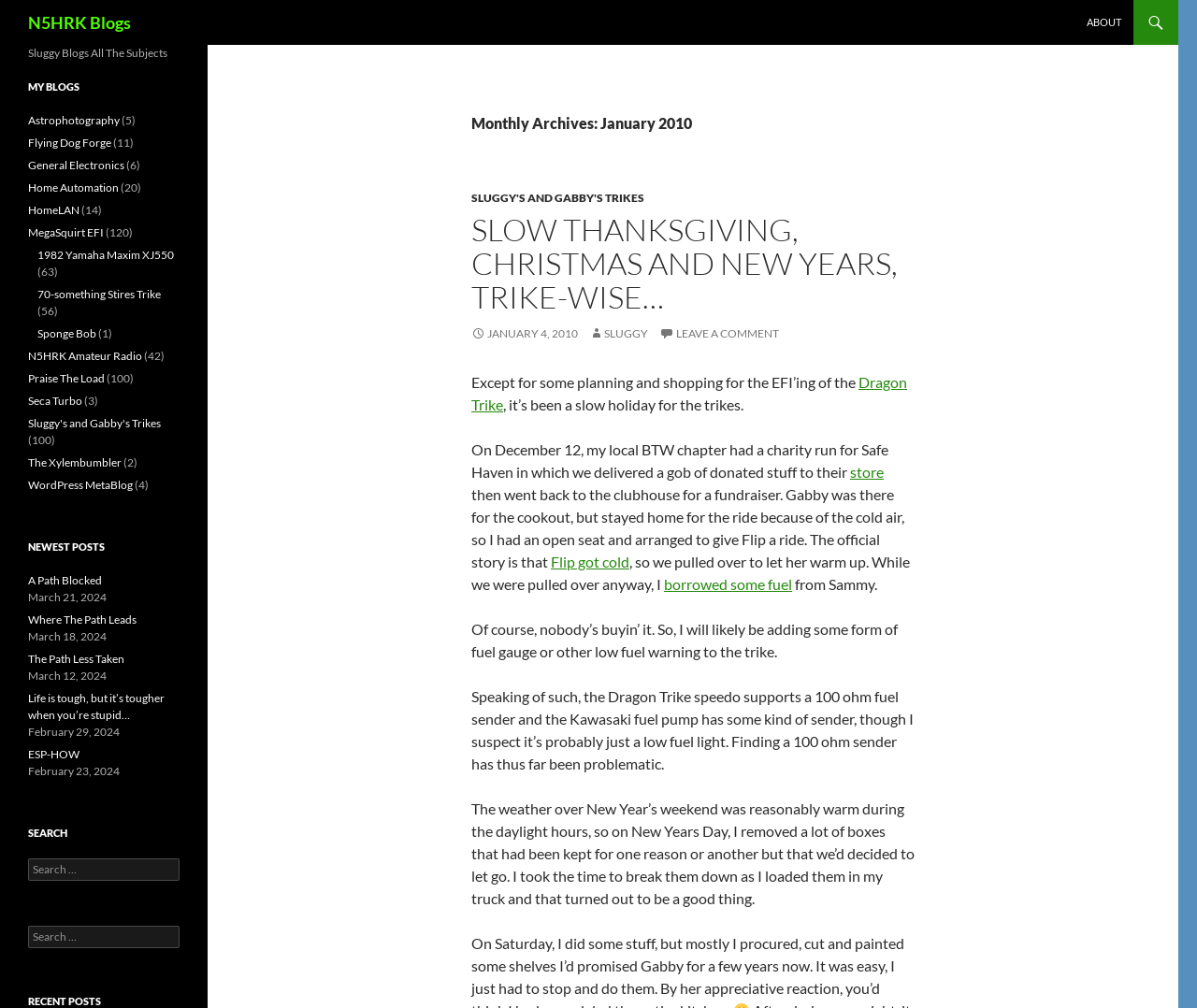Carefully examine the image and provide an in-depth answer to the question: What is the date of the third post under 'NEWEST POSTS'?

The 'NEWEST POSTS' section lists several posts, and the third one has a date of 'March 12, 2024'. This can be determined by looking at the static text element next to the link text under the 'NEWEST POSTS' heading.